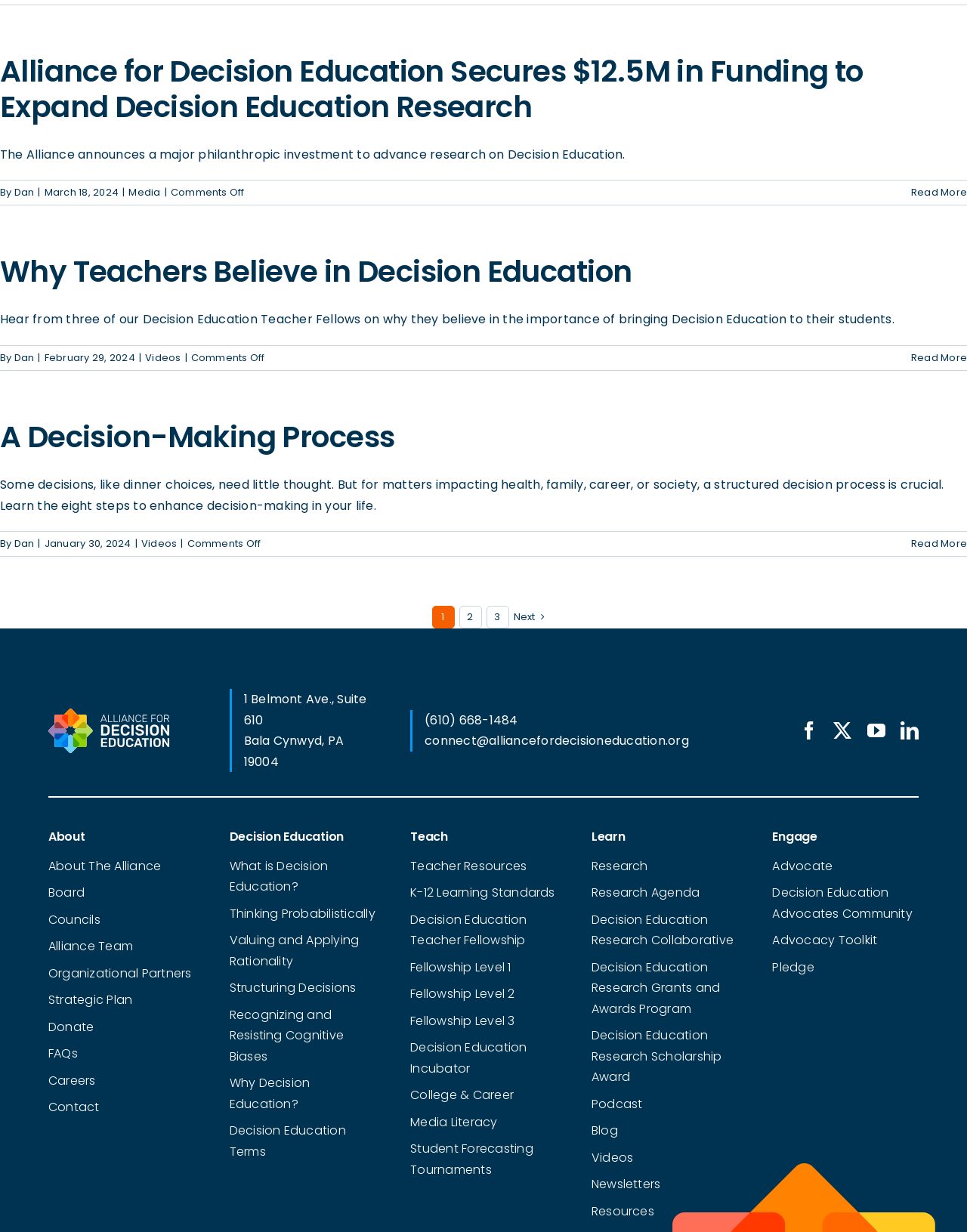What is the name of the author of the second article?
Please ensure your answer to the question is detailed and covers all necessary aspects.

I looked at the author information associated with each article and found that the author of the second article is 'Dan', which is mentioned in the text 'By Dan'.